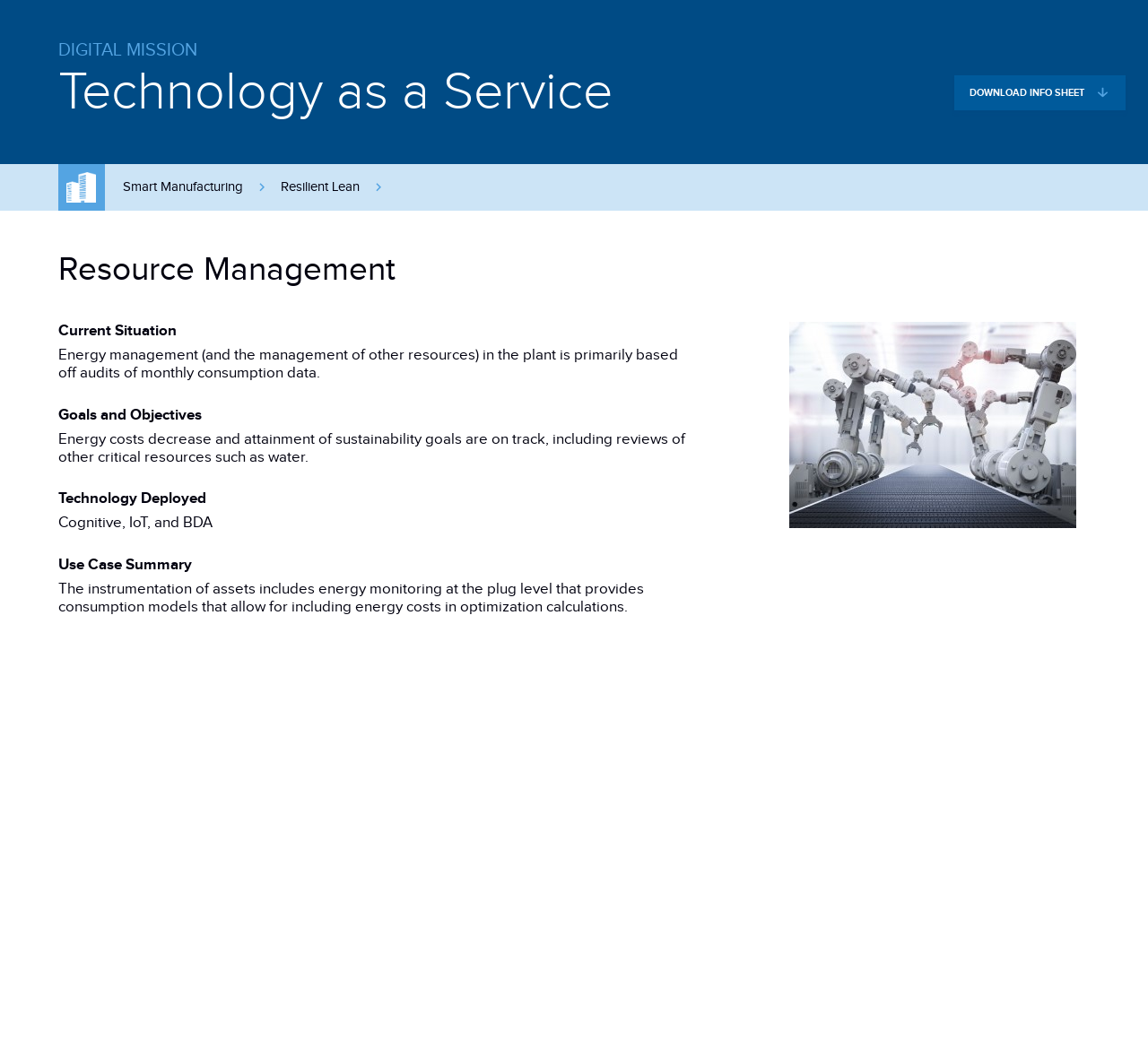What is the purpose of the 'DOWNLOAD INFO SHEET' link?
Answer the question in a detailed and comprehensive manner.

The 'DOWNLOAD INFO SHEET' link is likely used to download more information about the resource management use cases, as it is placed below the 'DIGITAL MISSION' and 'Technology as a Service' headings, suggesting that it provides additional details about the topic.